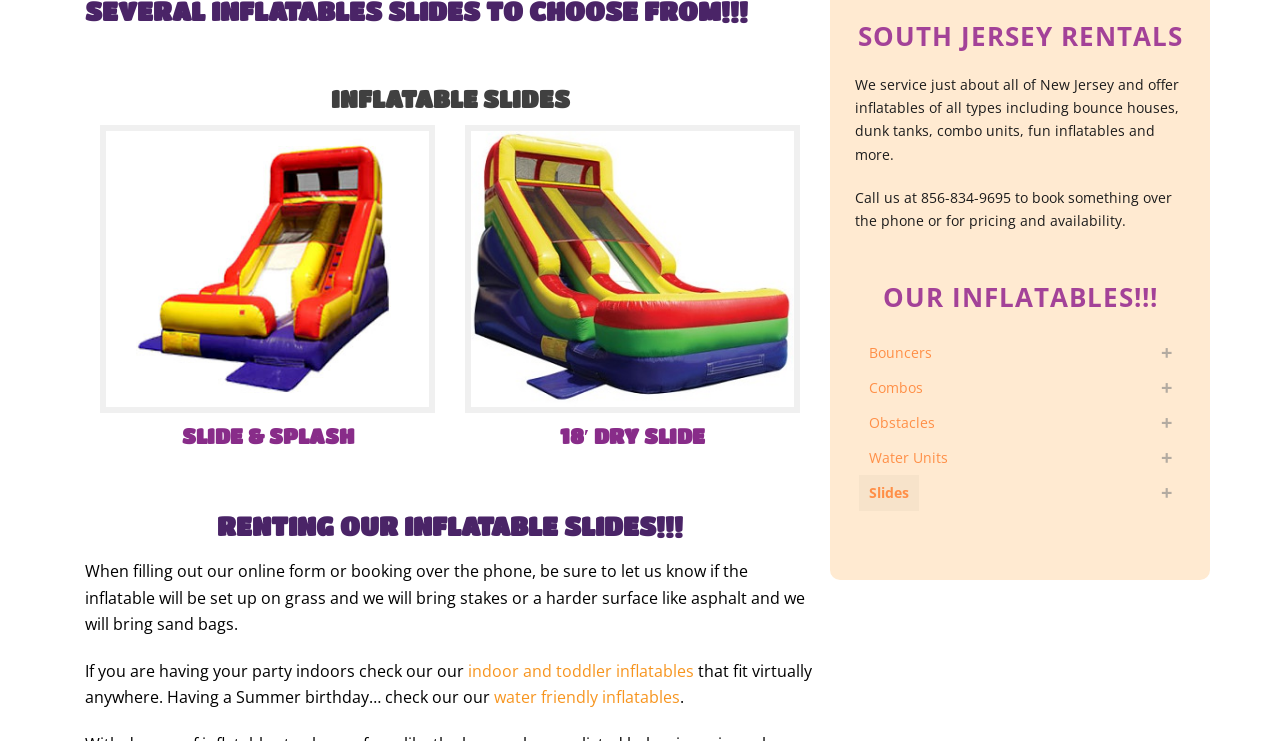Locate the bounding box of the user interface element based on this description: "Water Units".

[0.671, 0.594, 0.748, 0.642]